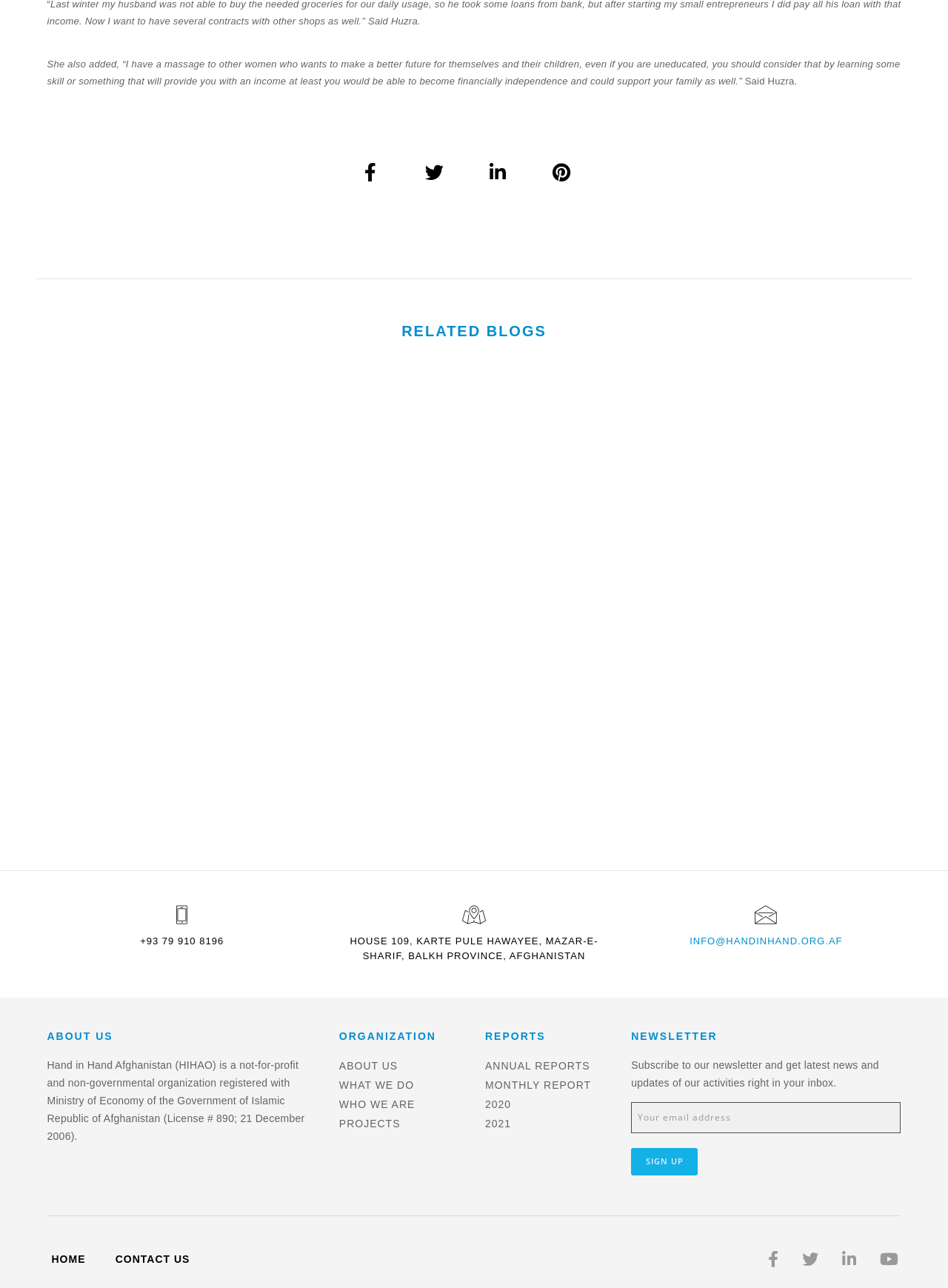How many social media links are there?
Can you give a detailed and elaborate answer to the question?

I counted the number of social media links by looking at the link elements with the icons '', '', '', '', and '' which are located at the top and bottom of the webpage.